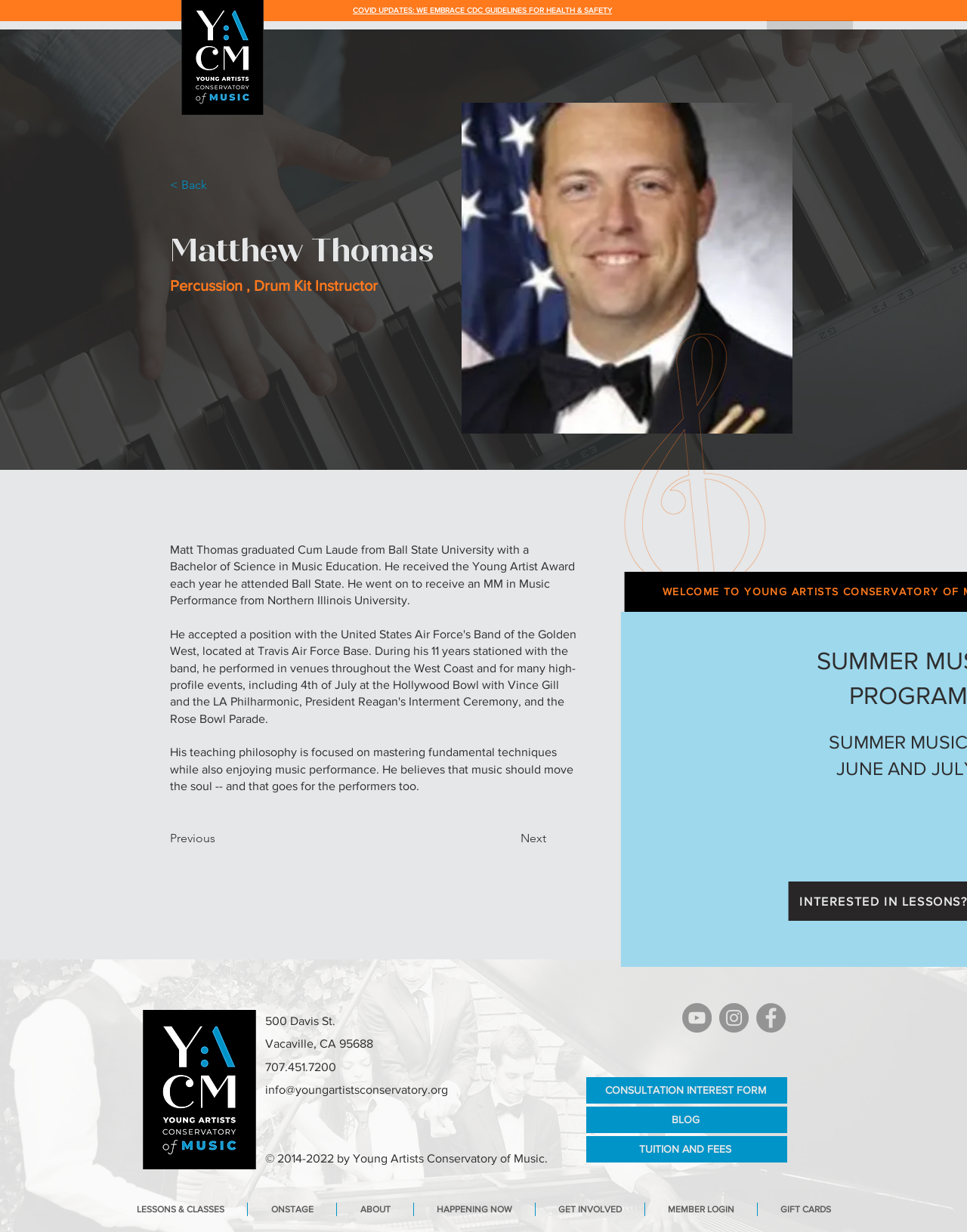Please locate the clickable area by providing the bounding box coordinates to follow this instruction: "Click the LESSONS & CLASSES link".

[0.273, 0.031, 0.377, 0.067]